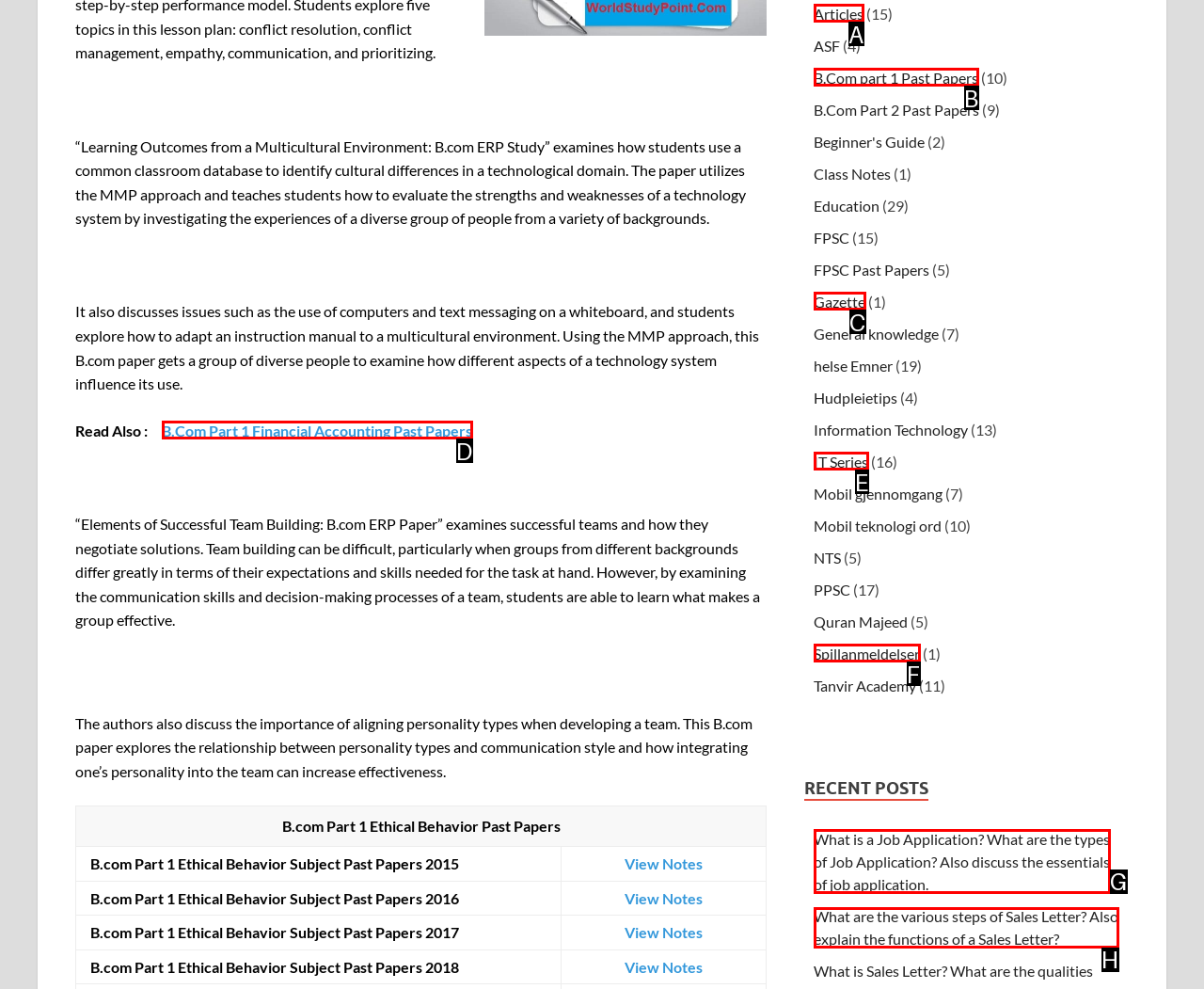Choose the HTML element that should be clicked to achieve this task: View 'What is a Job Application? What are the types of Job Application? Also discuss the essentials of job application.'
Respond with the letter of the correct choice.

G